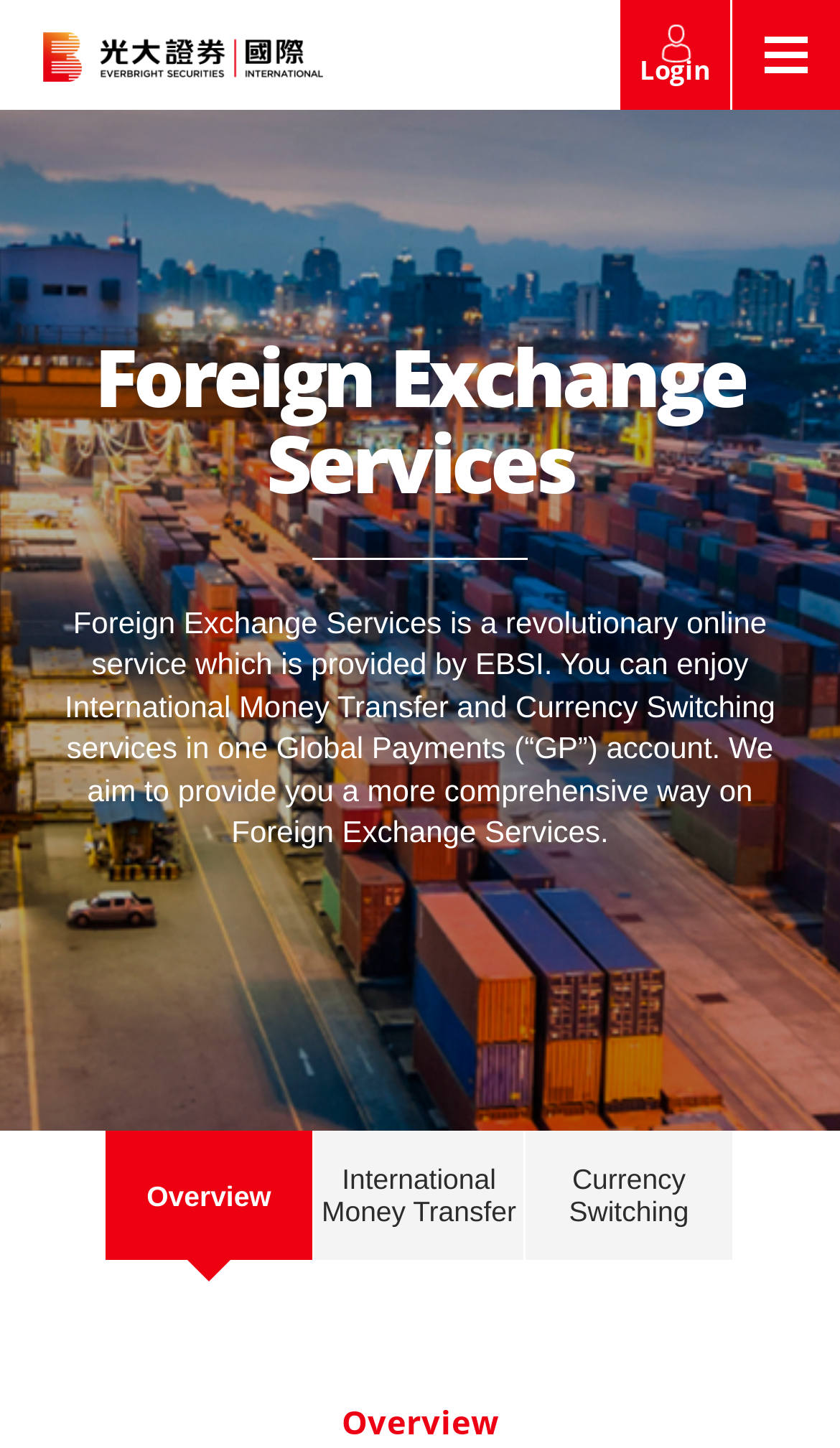Please identify the bounding box coordinates of the element I need to click to follow this instruction: "Search for keywords".

[0.051, 0.113, 0.949, 0.18]